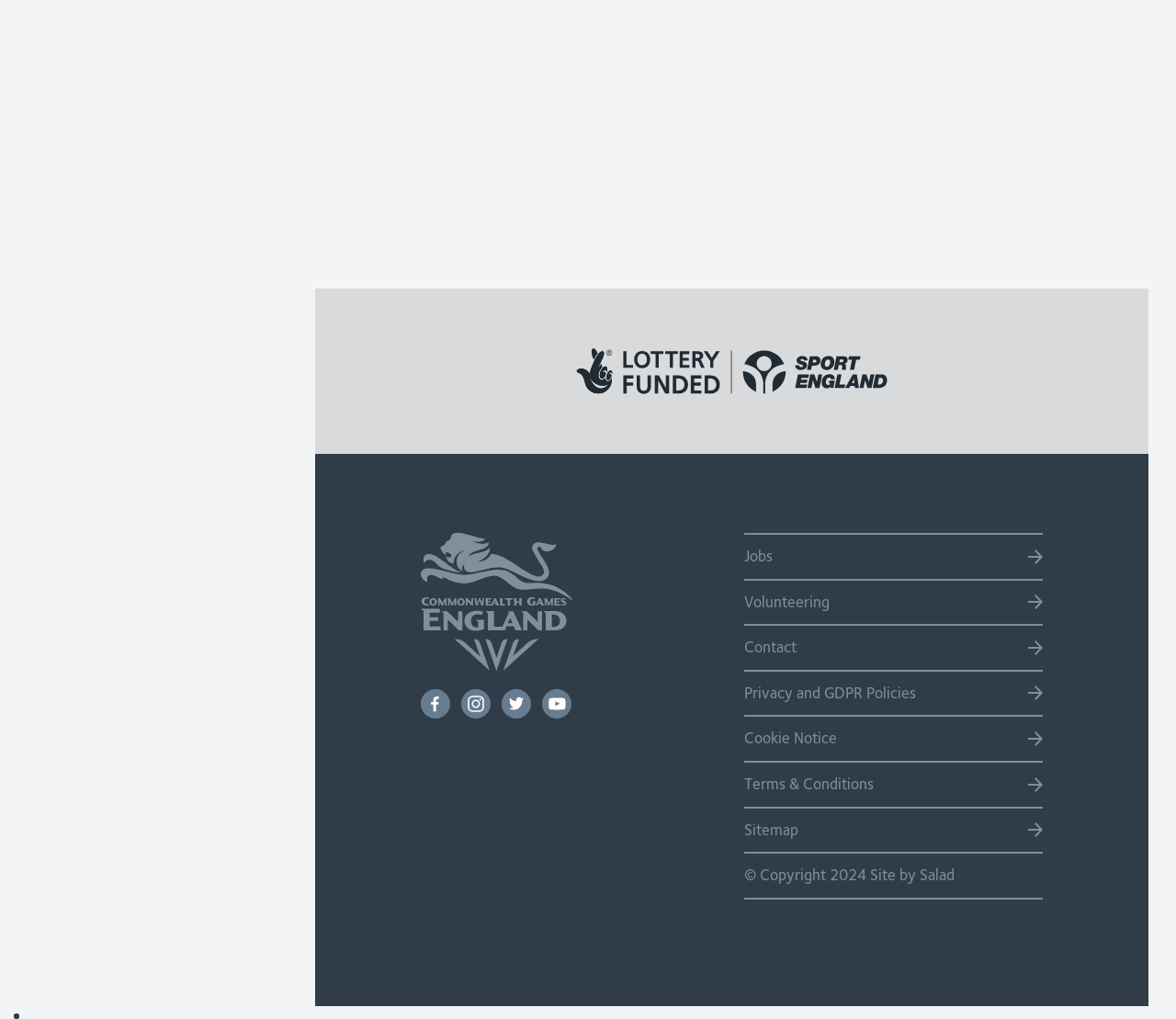Based on the element description "Cookie Notice", predict the bounding box coordinates of the UI element.

[0.633, 0.704, 0.887, 0.747]